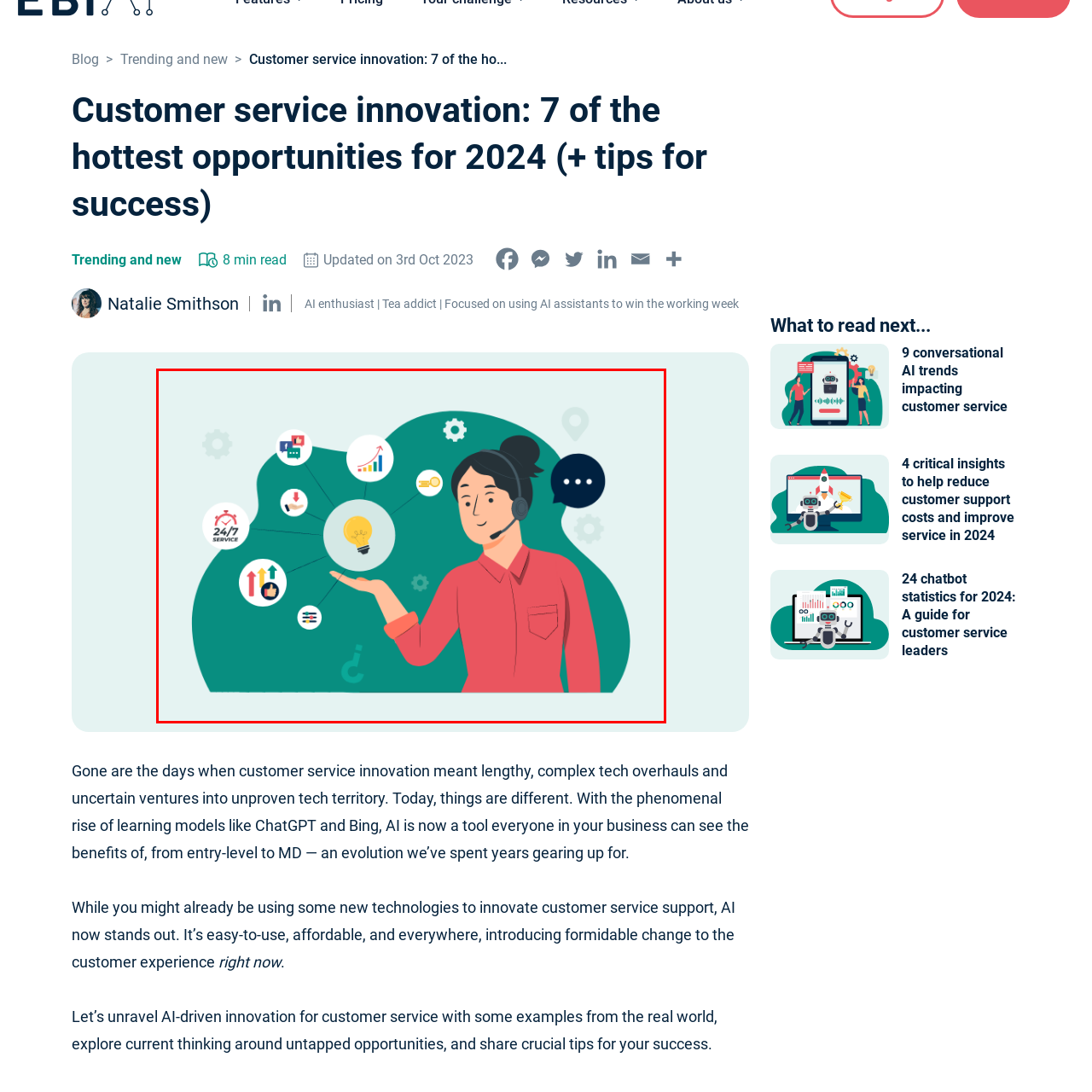What color is the background?
Please analyze the image within the red bounding box and respond with a detailed answer to the question.

The background of the image is a soft teal color, which provides a calming and soothing atmosphere, complementing the various icons surrounding the woman.